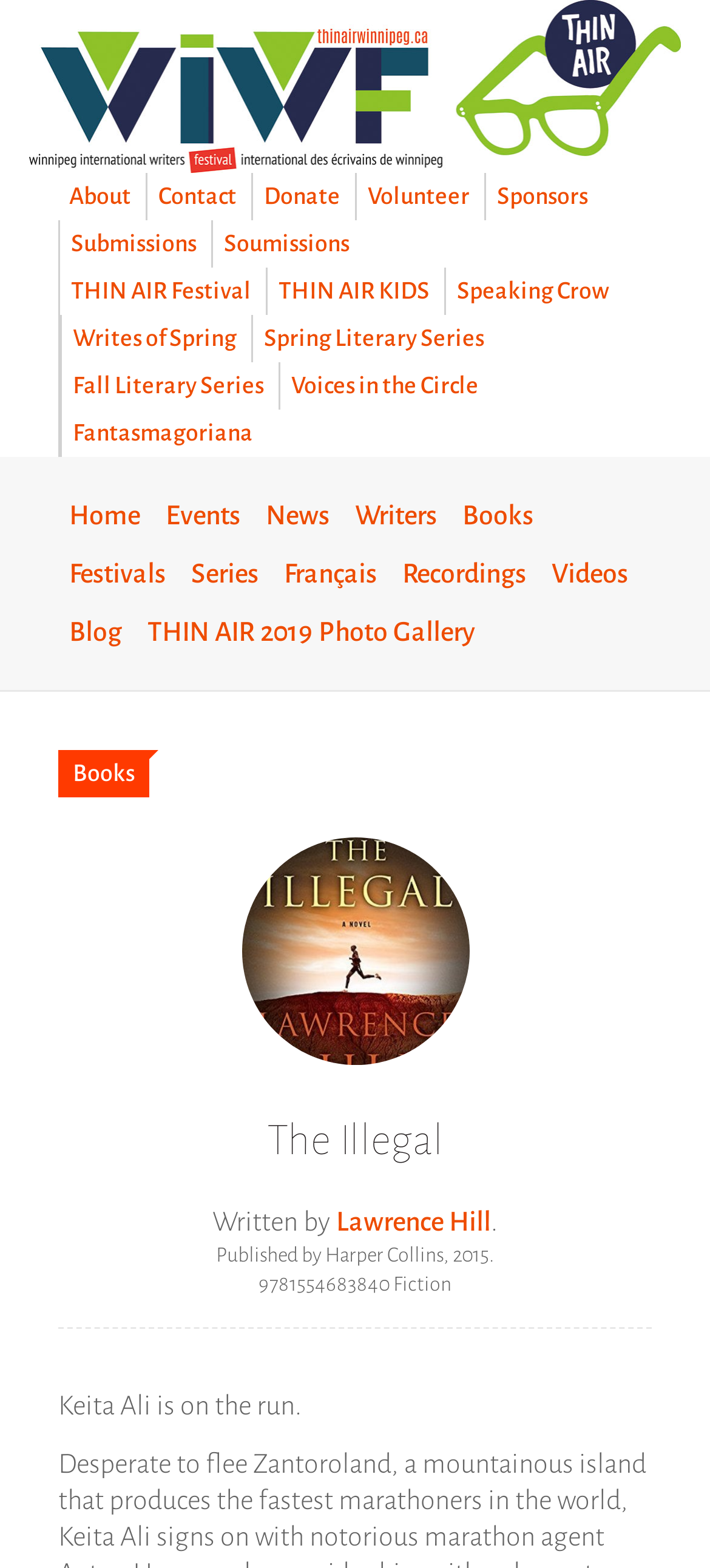Please find the bounding box coordinates of the element that must be clicked to perform the given instruction: "Click on the 'THIN AIR Festival' link". The coordinates should be four float numbers from 0 to 1, i.e., [left, top, right, bottom].

[0.085, 0.17, 0.369, 0.201]